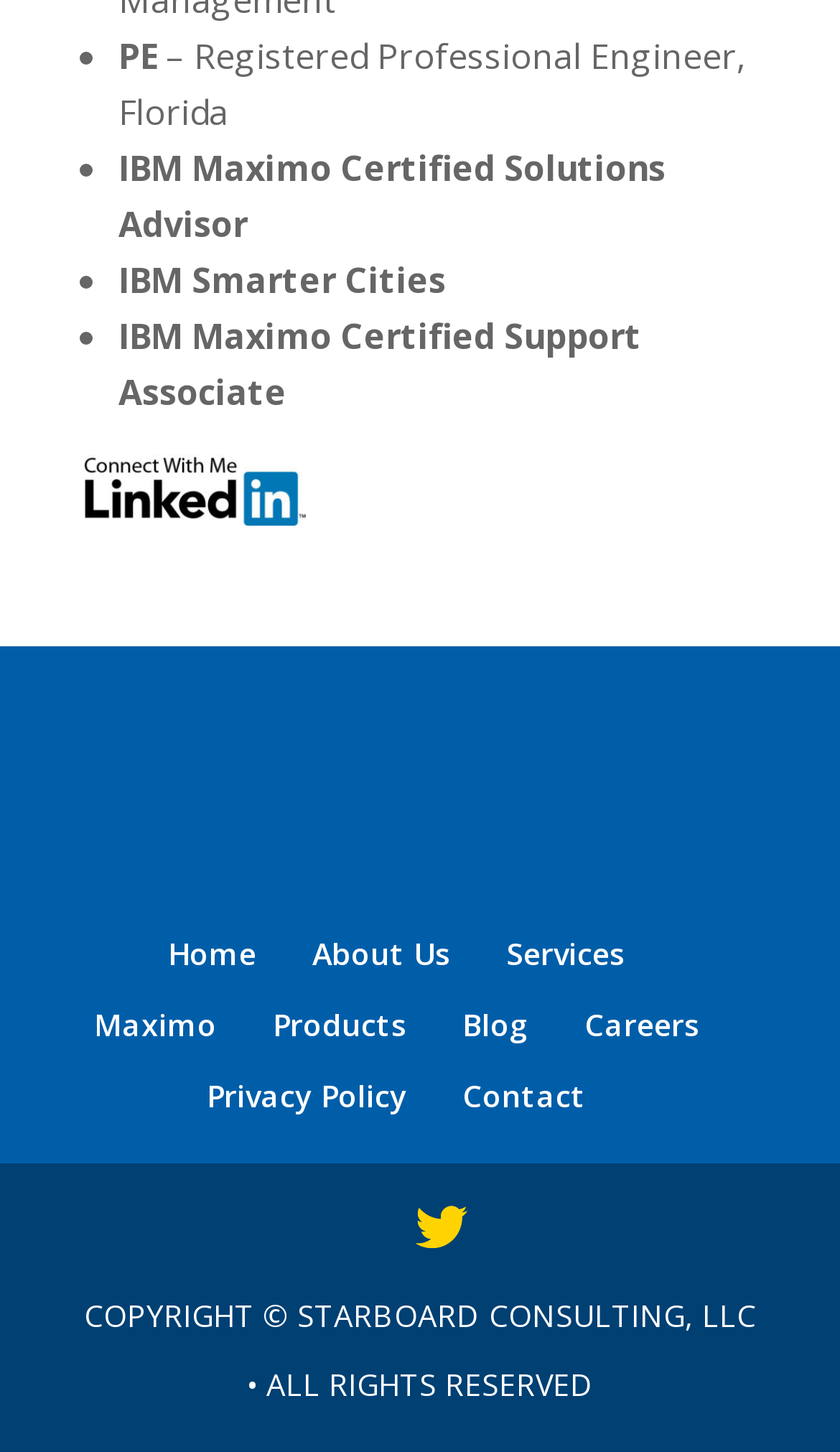Please find the bounding box for the UI component described as follows: "Privacy Policy".

[0.246, 0.74, 0.485, 0.768]